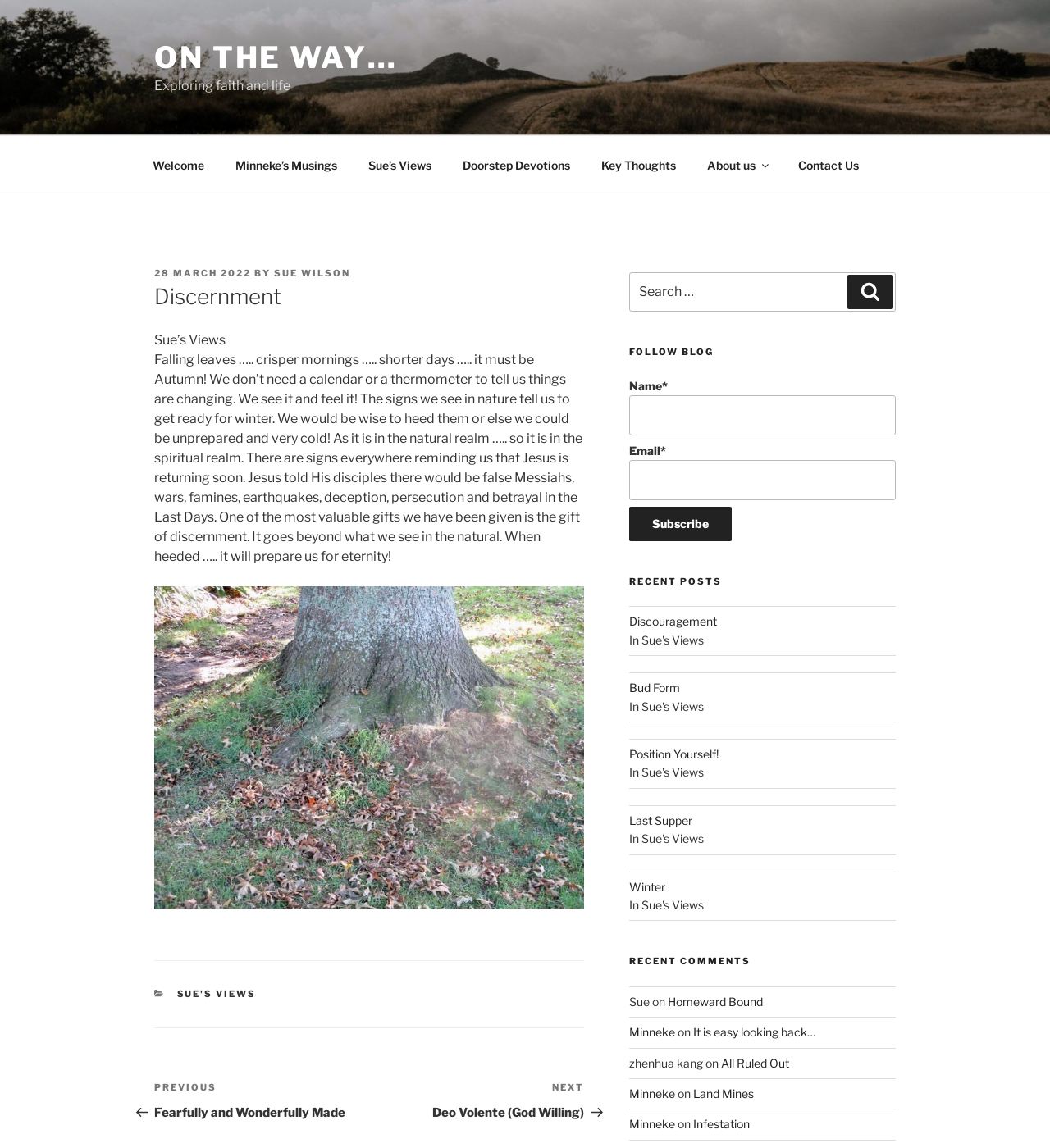Please study the image and answer the question comprehensively:
What is the author of the article?

The author of the article can be found in the link element with the text 'Sue Wilson' which is located within the article section of the webpage, specifically below the 'POSTED ON' text.